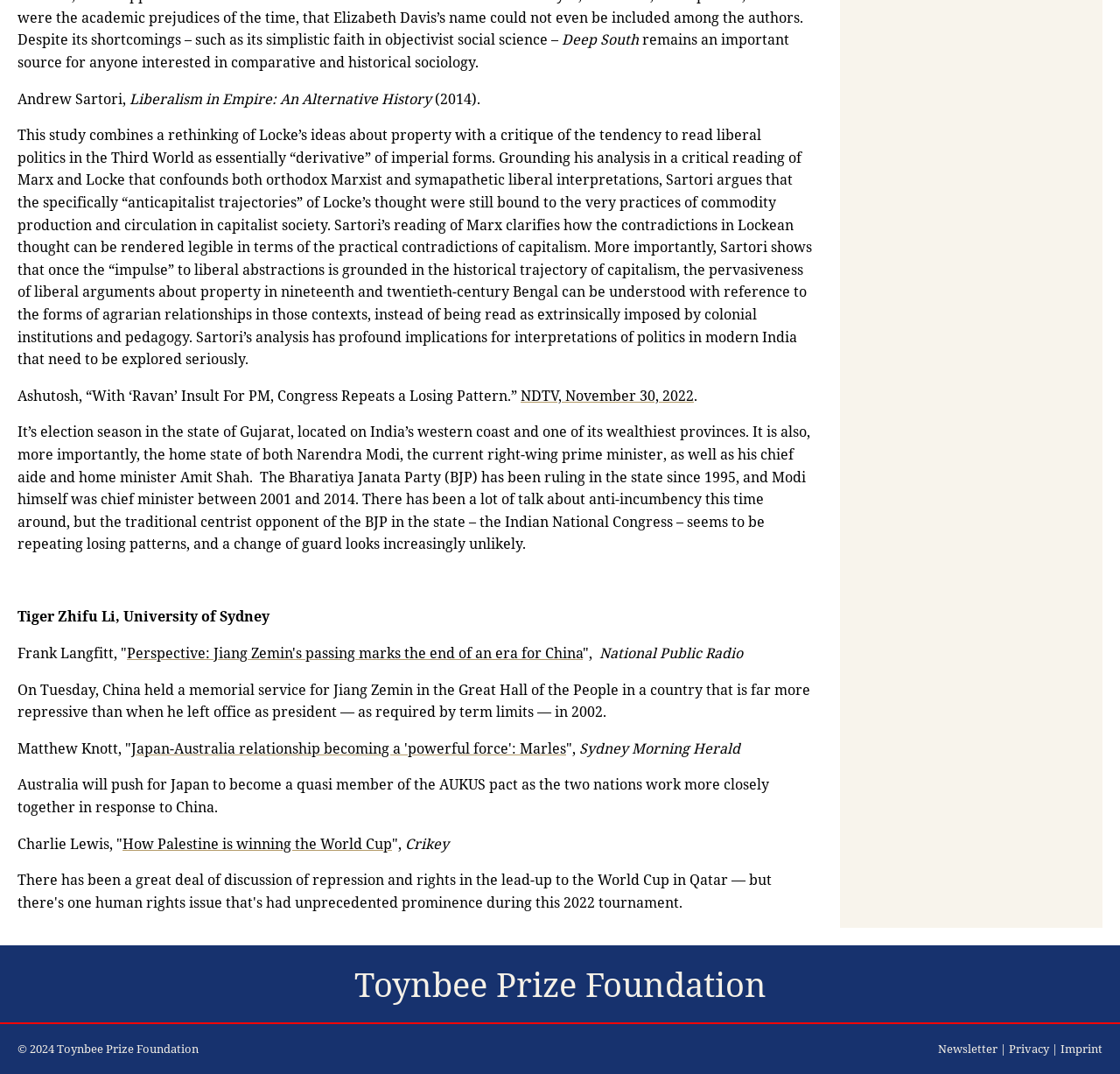Can you determine the bounding box coordinates of the area that needs to be clicked to fulfill the following instruction: "Read the article about Jiang Zemin's passing marks the end of an era for China"?

[0.113, 0.599, 0.52, 0.617]